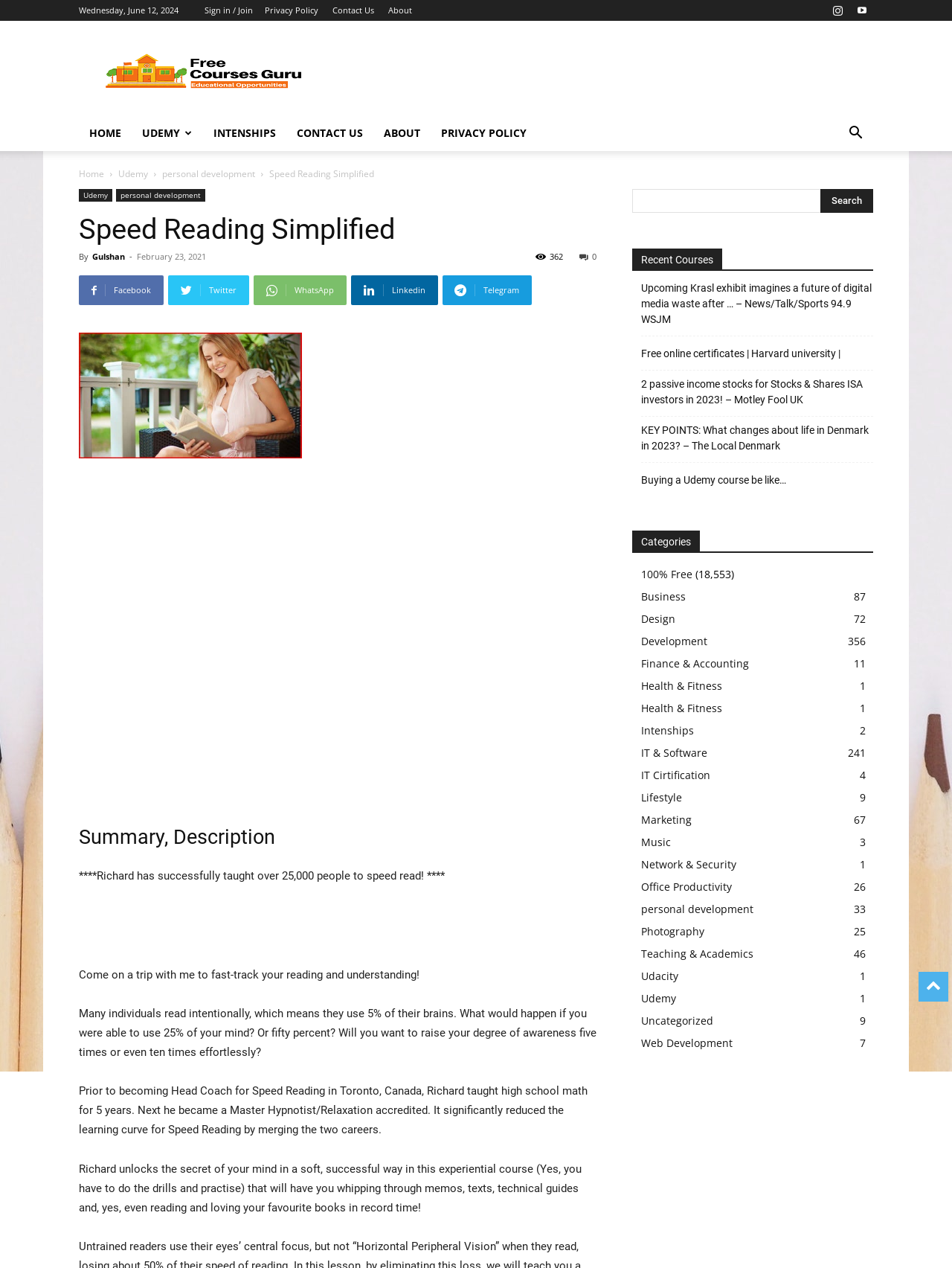What is the date displayed at the top of the webpage?
Provide an in-depth and detailed explanation in response to the question.

I found the date by looking at the top of the webpage, where it is displayed in a static text element.